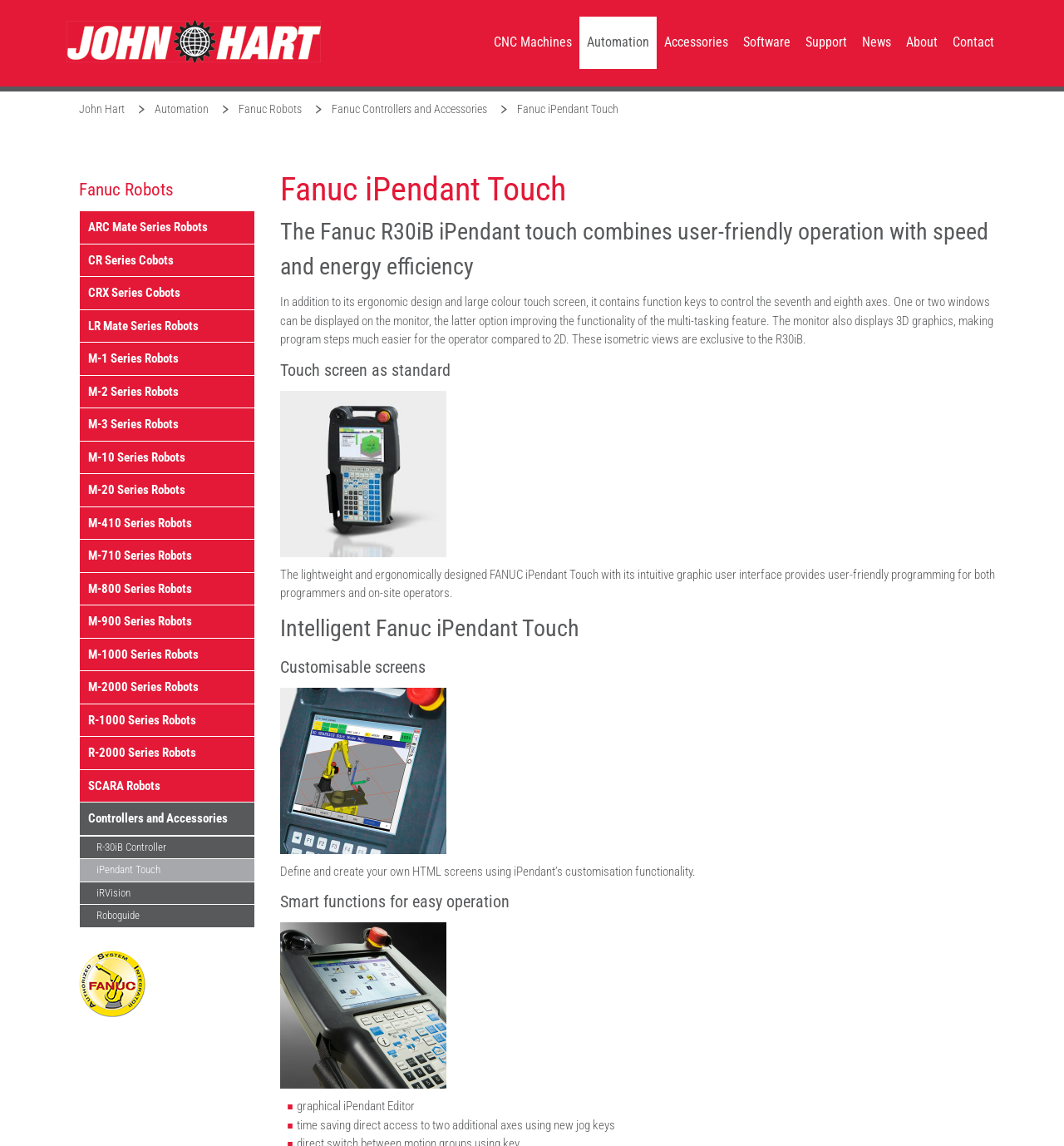Identify the bounding box coordinates of the area that should be clicked in order to complete the given instruction: "View iPendant Touch details". The bounding box coordinates should be four float numbers between 0 and 1, i.e., [left, top, right, bottom].

[0.075, 0.75, 0.239, 0.769]